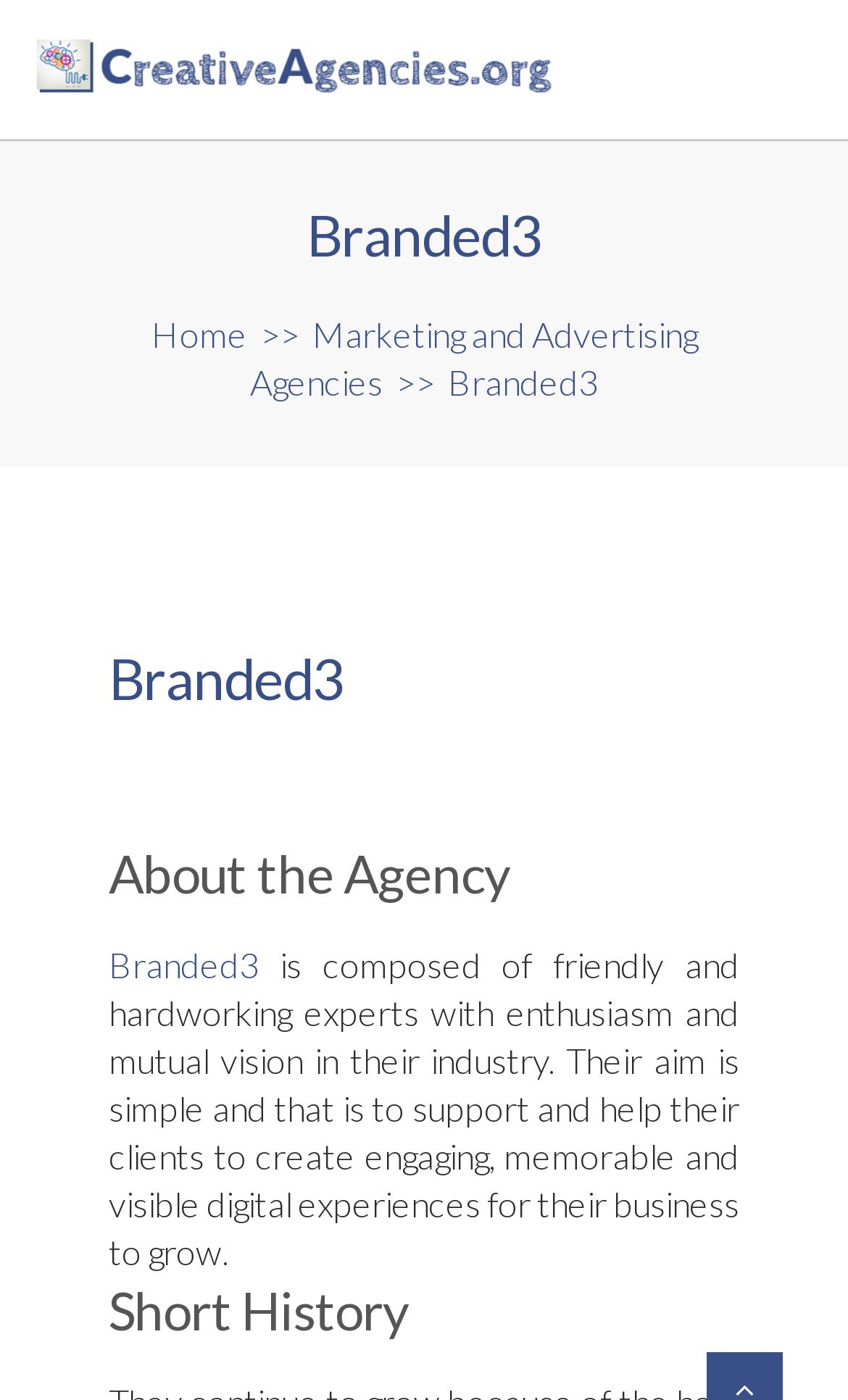Answer this question in one word or a short phrase: How many sections are there about the agency?

Three